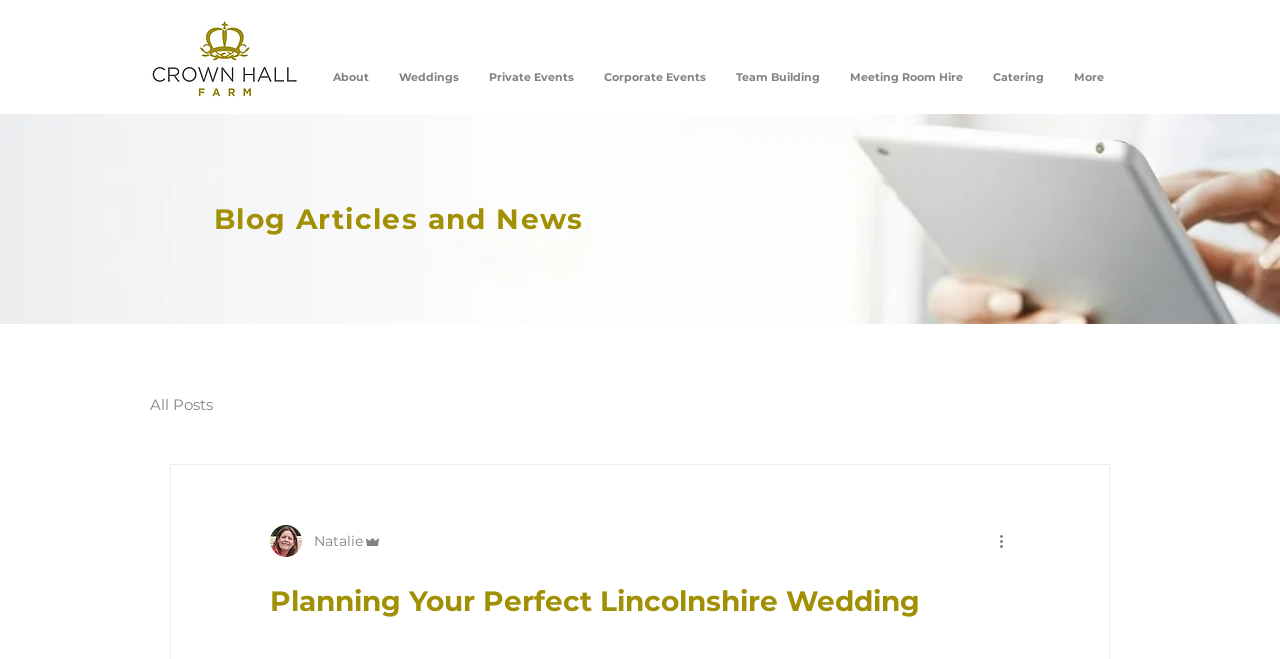Pinpoint the bounding box coordinates of the element to be clicked to execute the instruction: "Go to About page".

[0.248, 0.085, 0.3, 0.149]